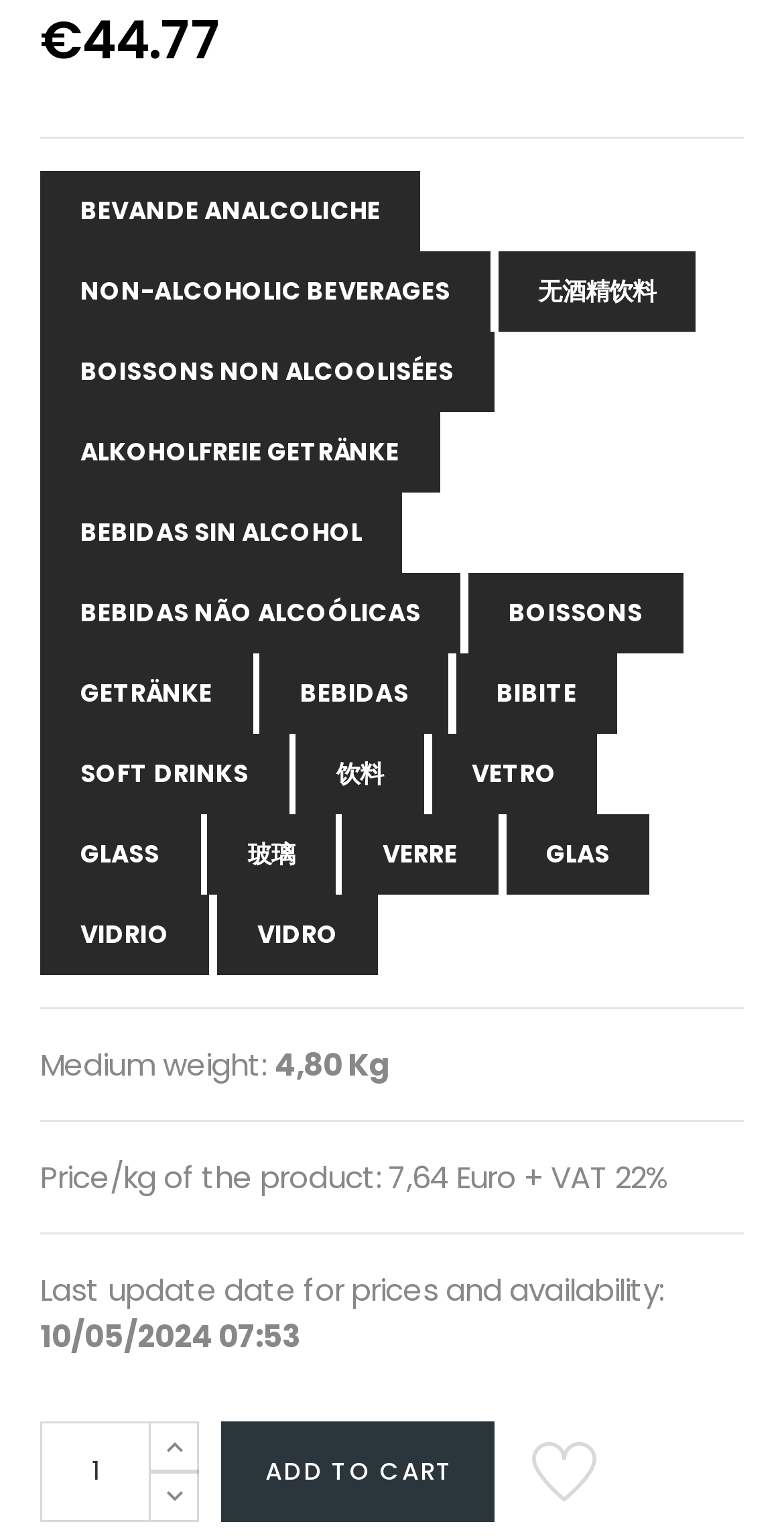What is the weight of the product? Analyze the screenshot and reply with just one word or a short phrase.

4,80 Kg